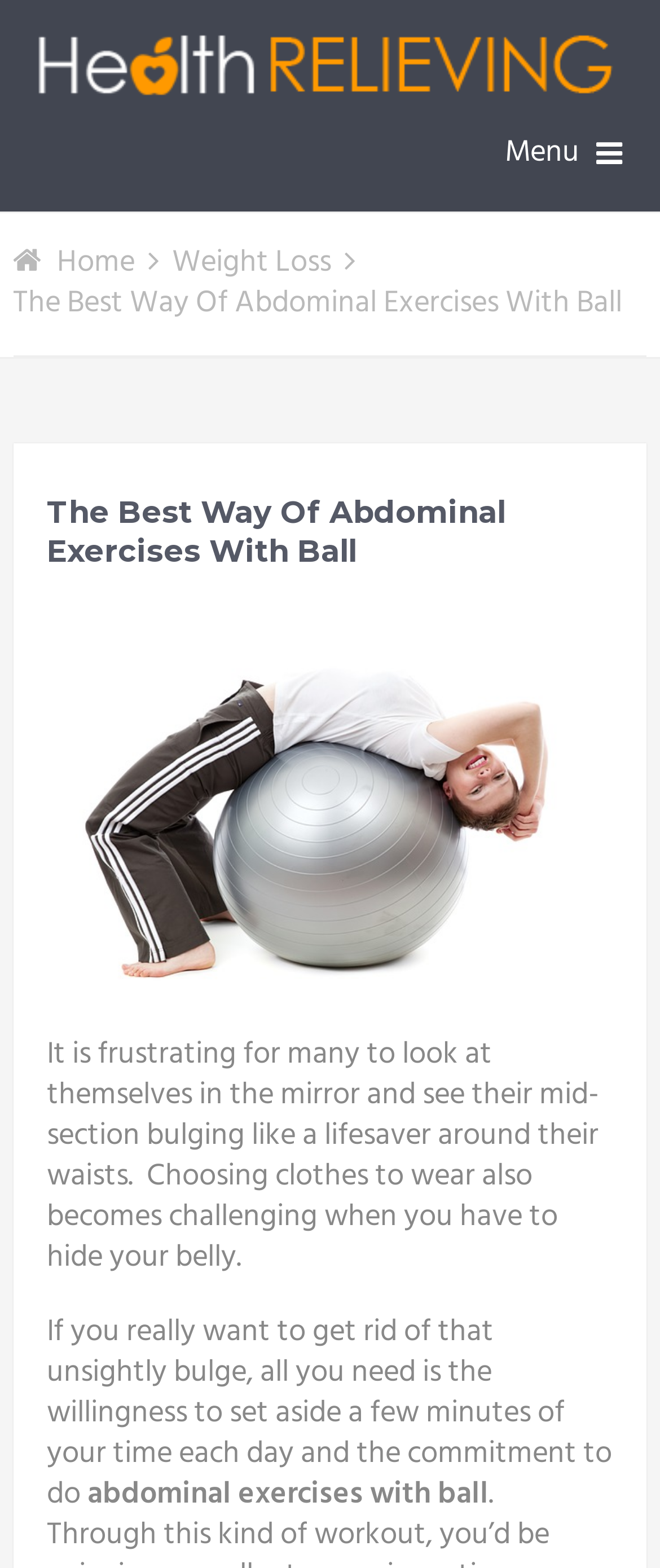Extract the main heading text from the webpage.

The Best Way Of Abdominal Exercises With Ball